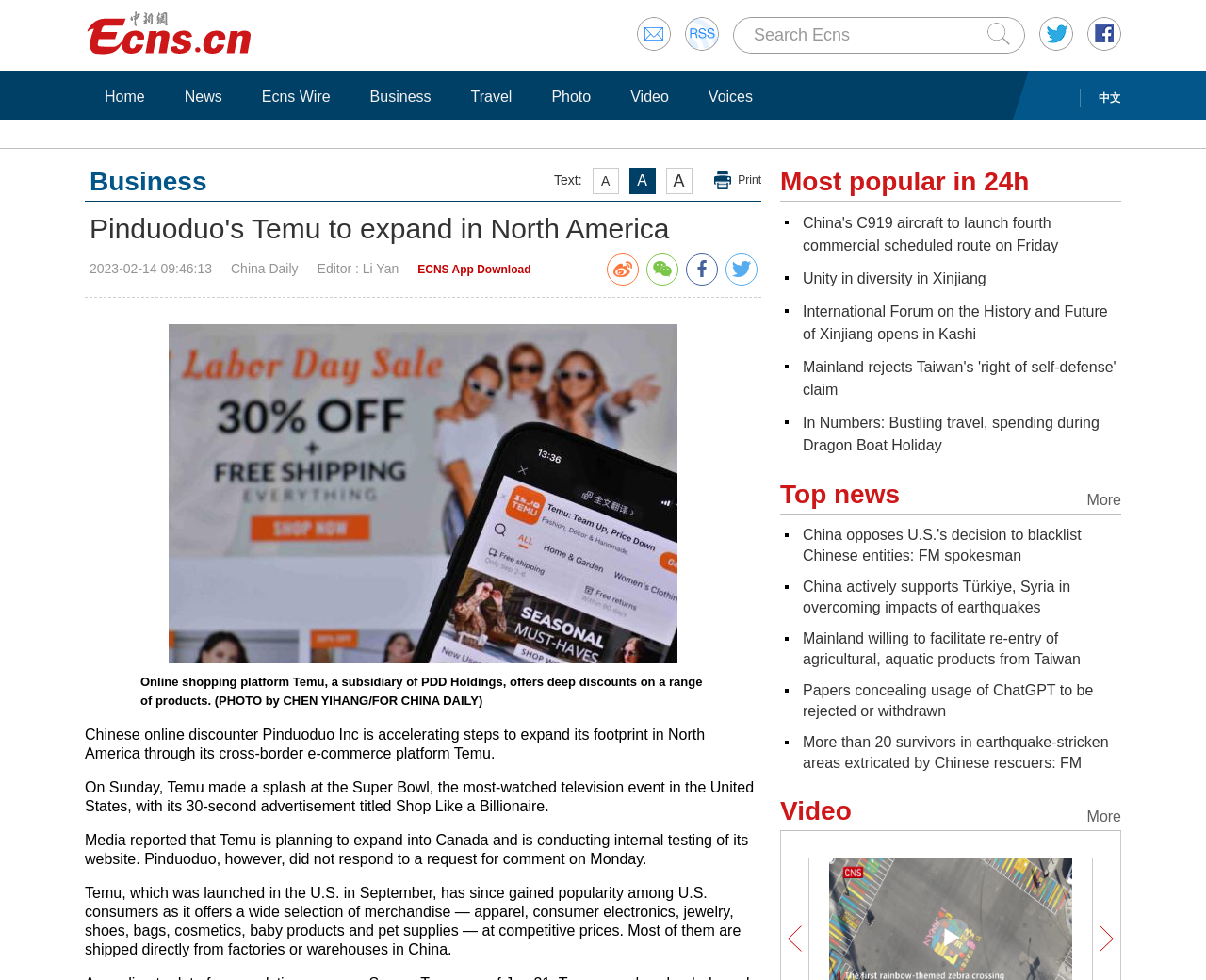What is the title of the section that lists popular news in 24 hours?
Using the image as a reference, give a one-word or short phrase answer.

Most popular in 24h